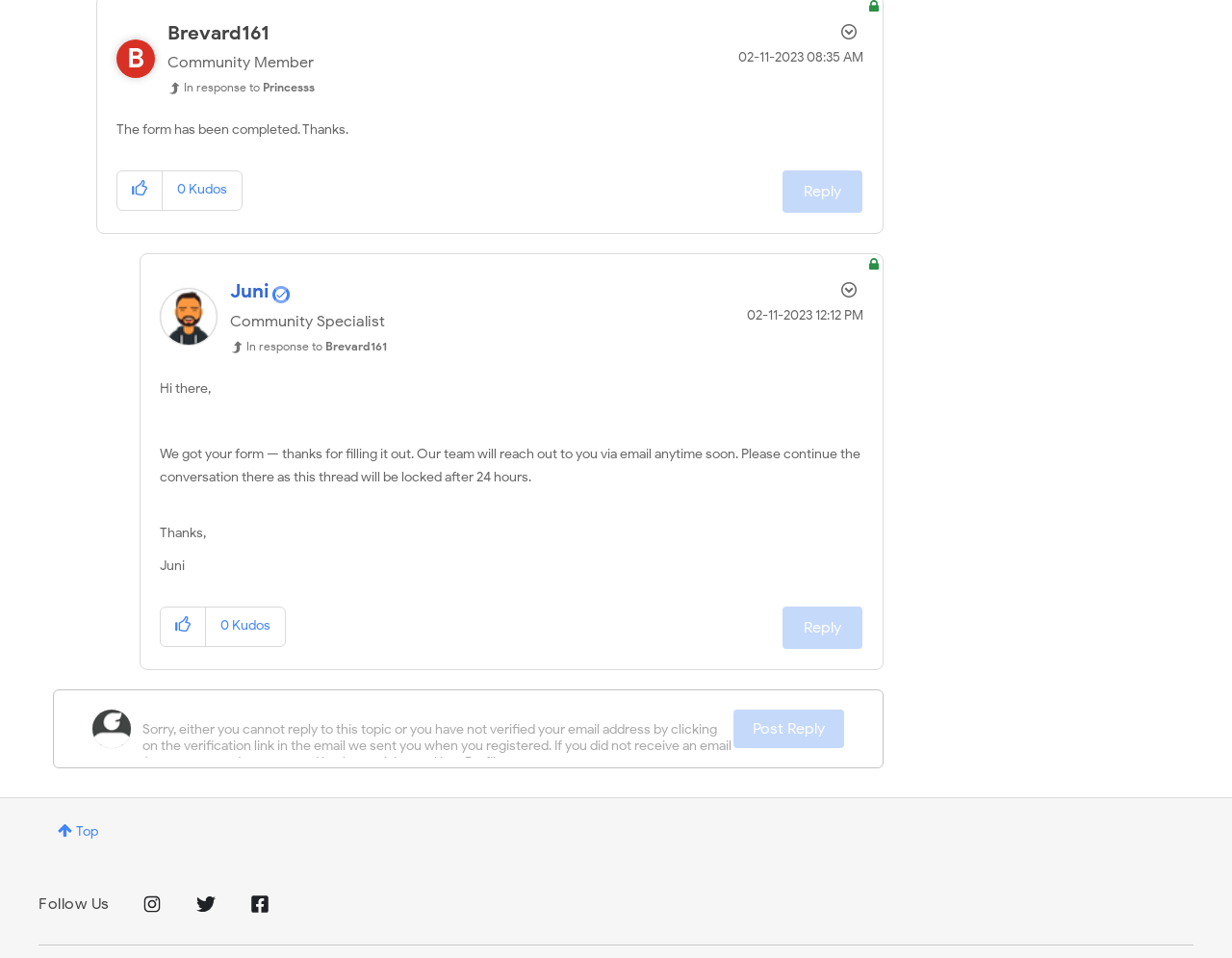Analyze the image and provide a detailed answer to the question: Who is the community specialist?

I found the answer by looking at the image with the description 'Community Specialist' and the corresponding link 'View Profile of Juni', which indicates that Juni is the community specialist.